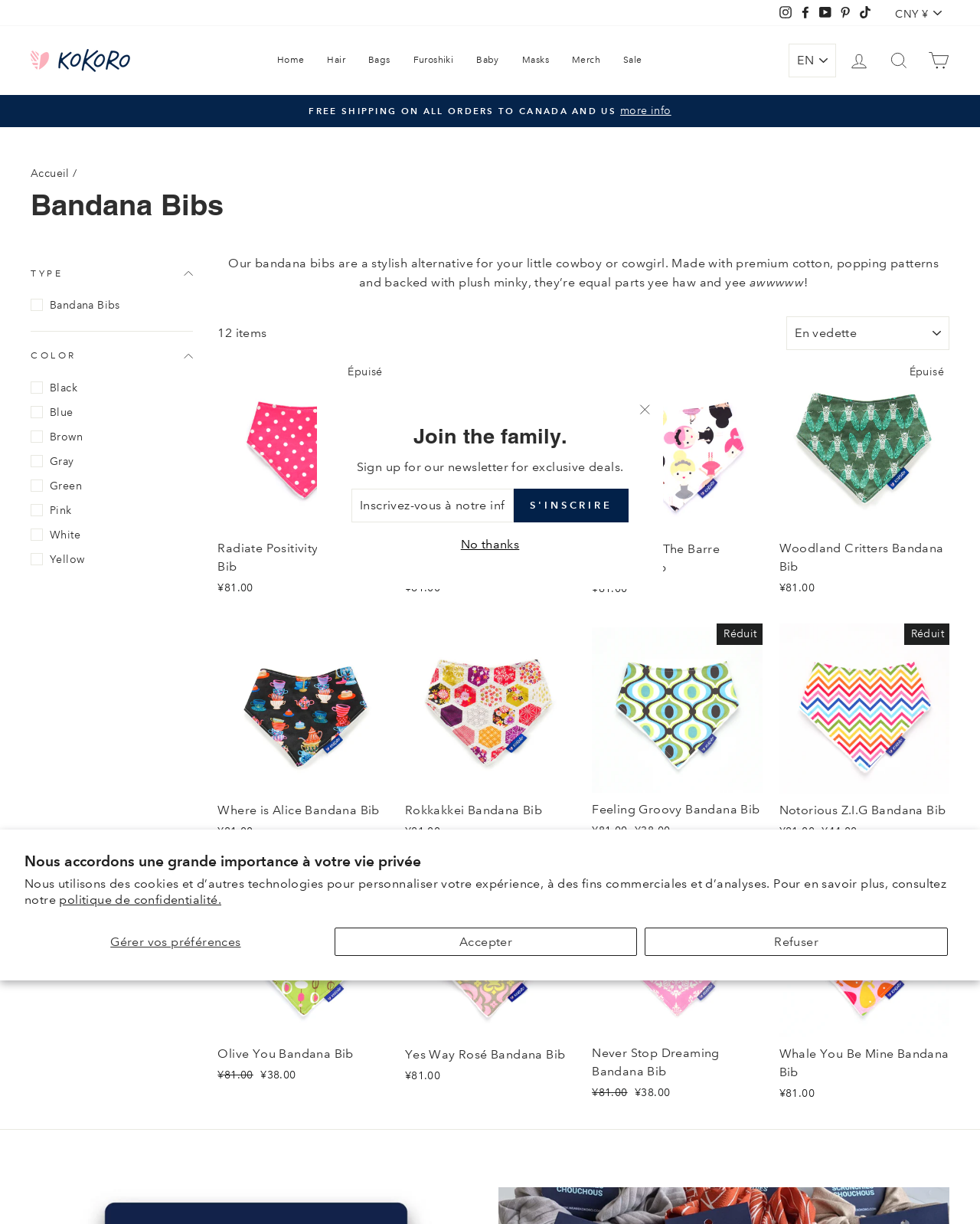Please identify the bounding box coordinates for the region that you need to click to follow this instruction: "Search for something".

[0.897, 0.036, 0.938, 0.063]